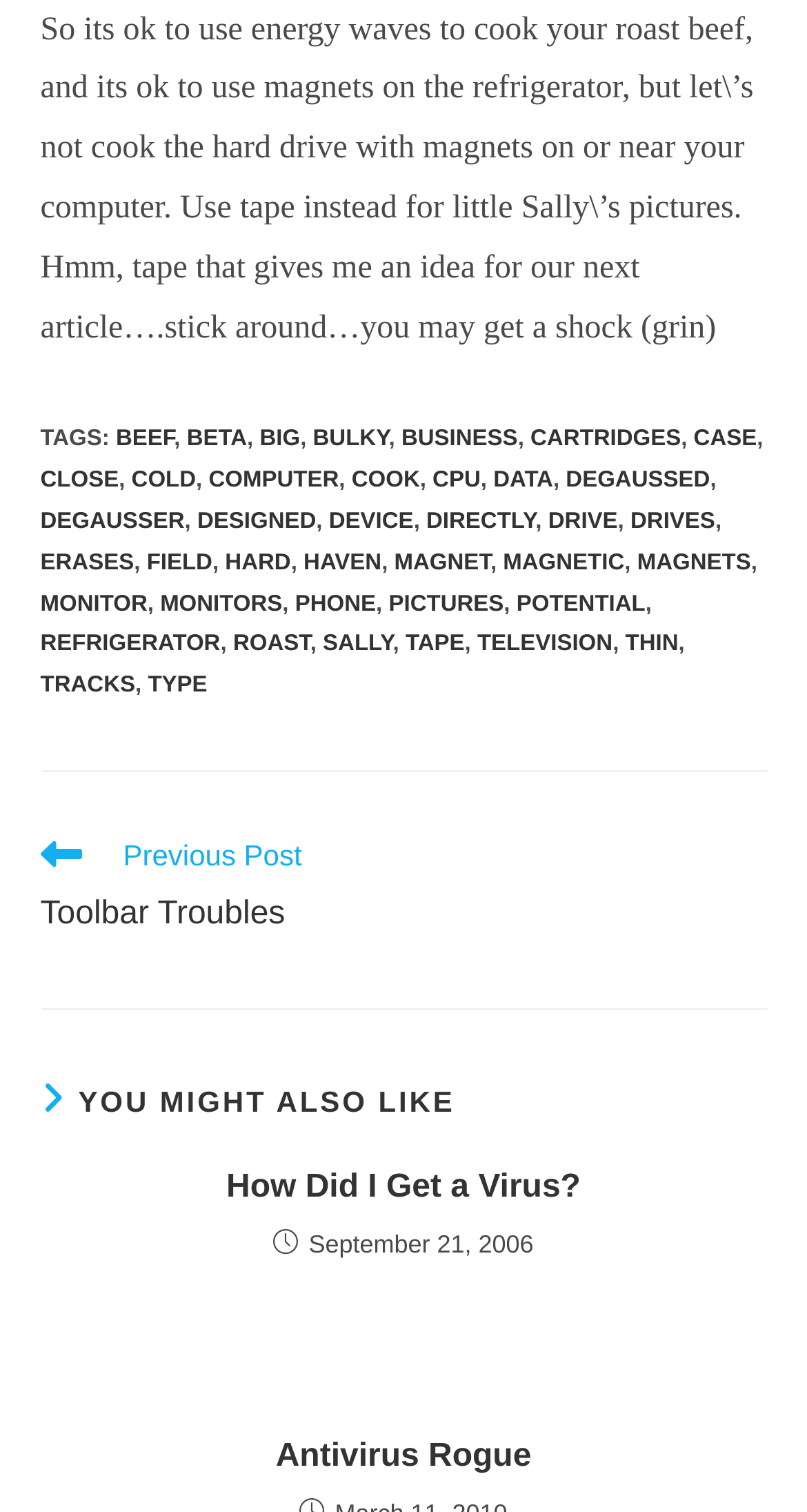What is the purpose of the 'TAGS' section?
Using the information from the image, give a concise answer in one word or a short phrase.

To provide related keywords